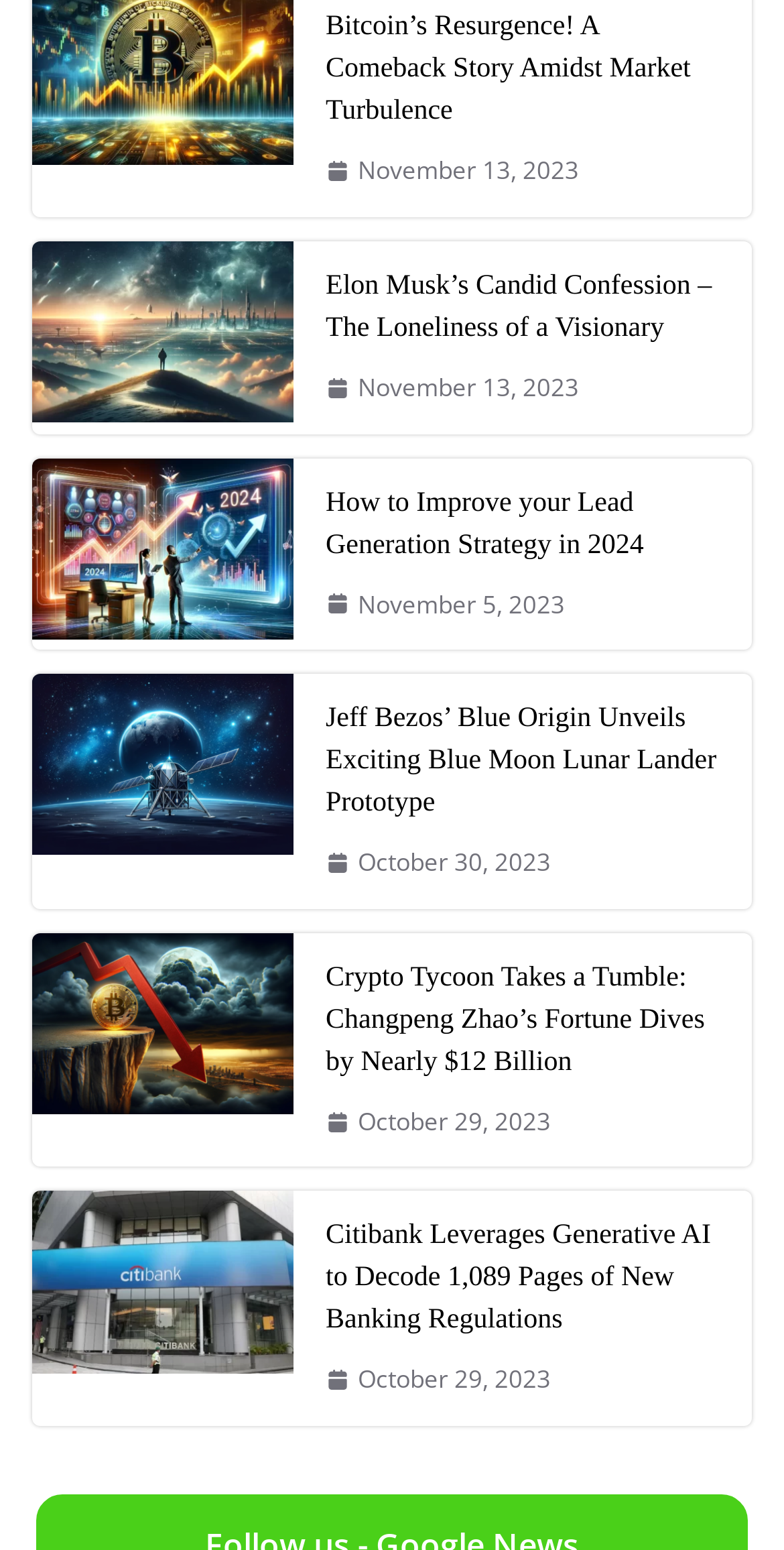Identify the bounding box coordinates of the clickable region to carry out the given instruction: "Read Bitcoin's Resurgence article".

[0.415, 0.005, 0.918, 0.086]